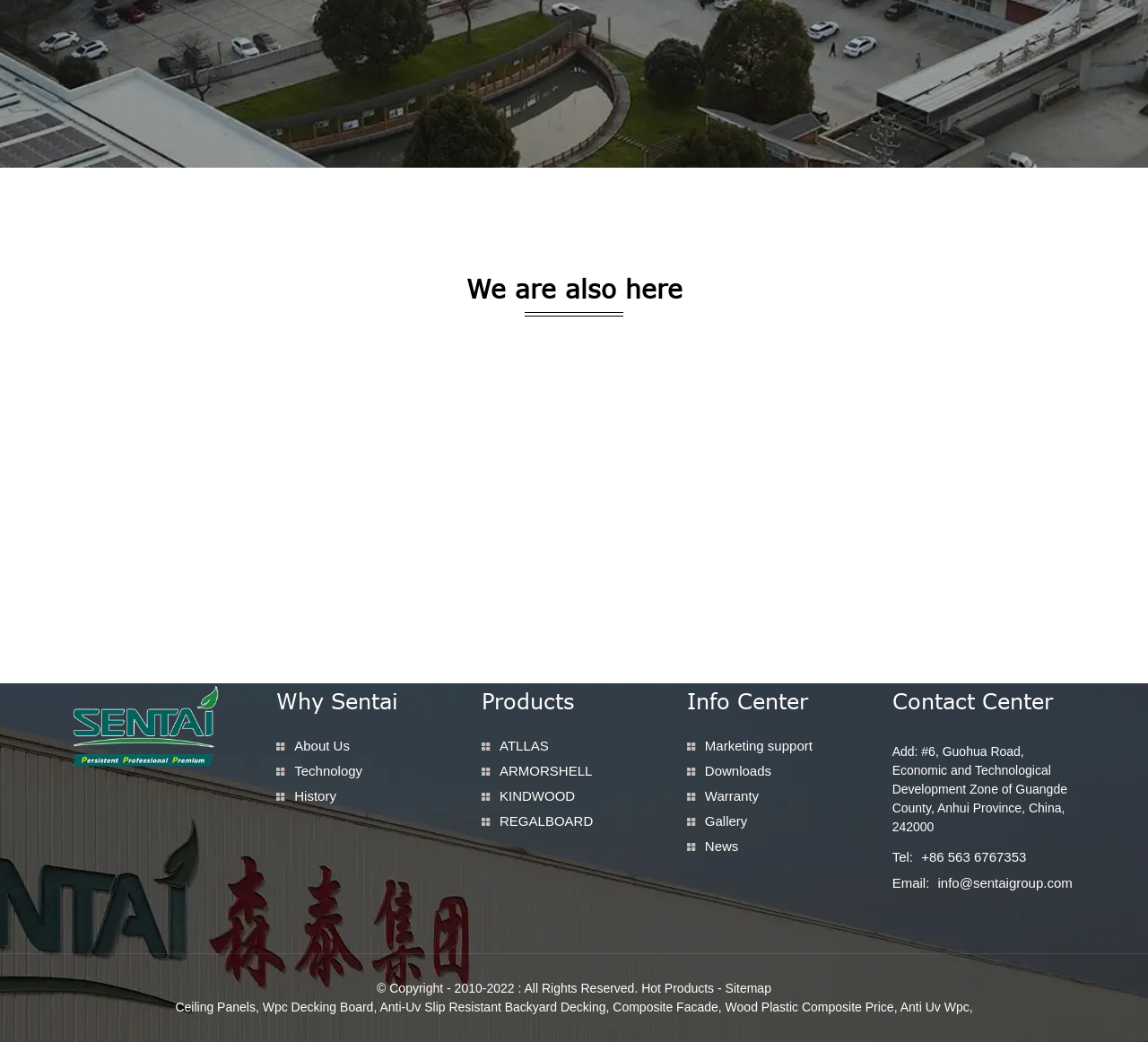Determine the bounding box coordinates of the clickable area required to perform the following instruction: "read the blog". The coordinates should be represented as four float numbers between 0 and 1: [left, top, right, bottom].

None